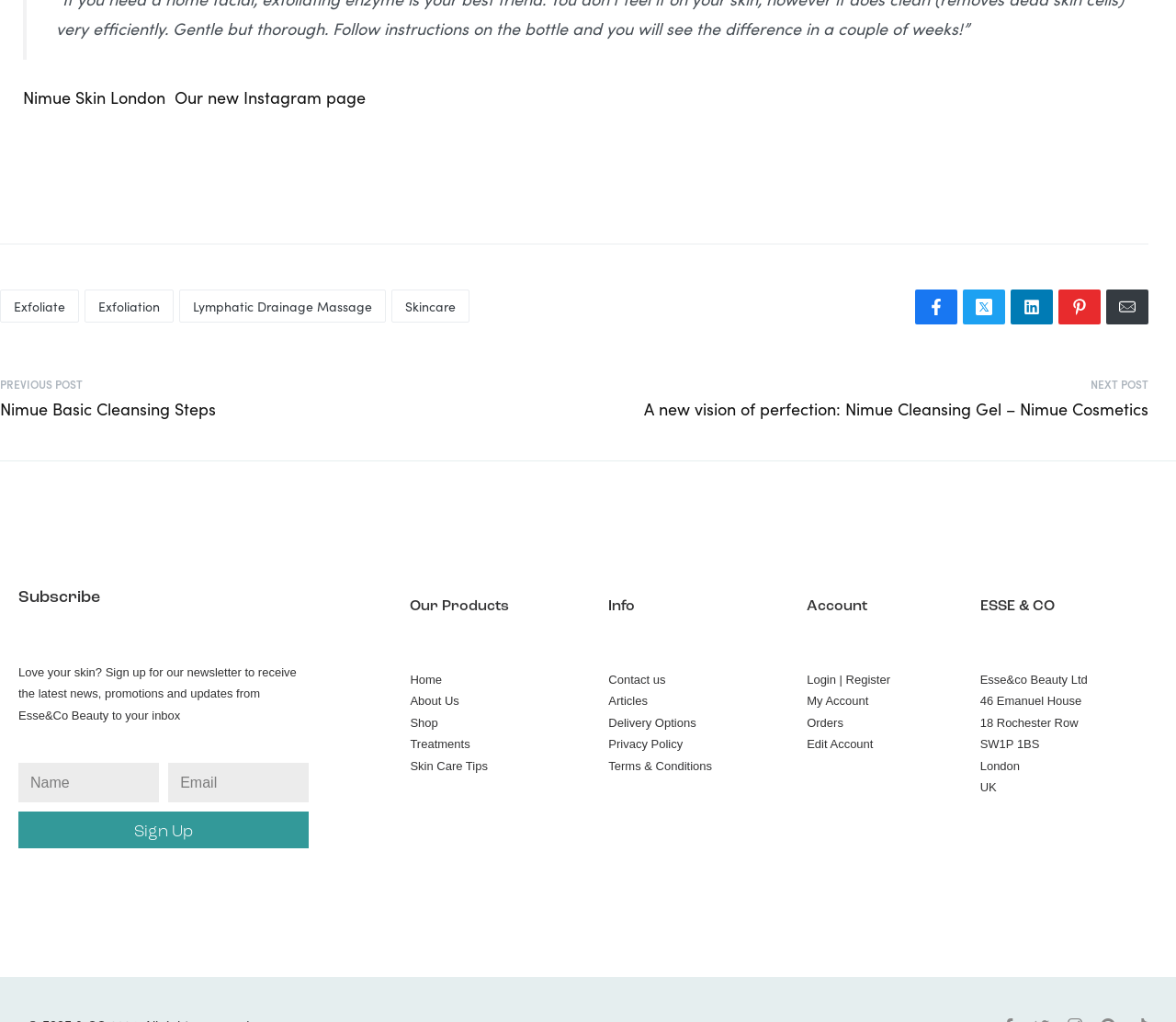Determine the bounding box coordinates of the clickable region to carry out the instruction: "Share on Facebook".

[0.778, 0.283, 0.814, 0.318]